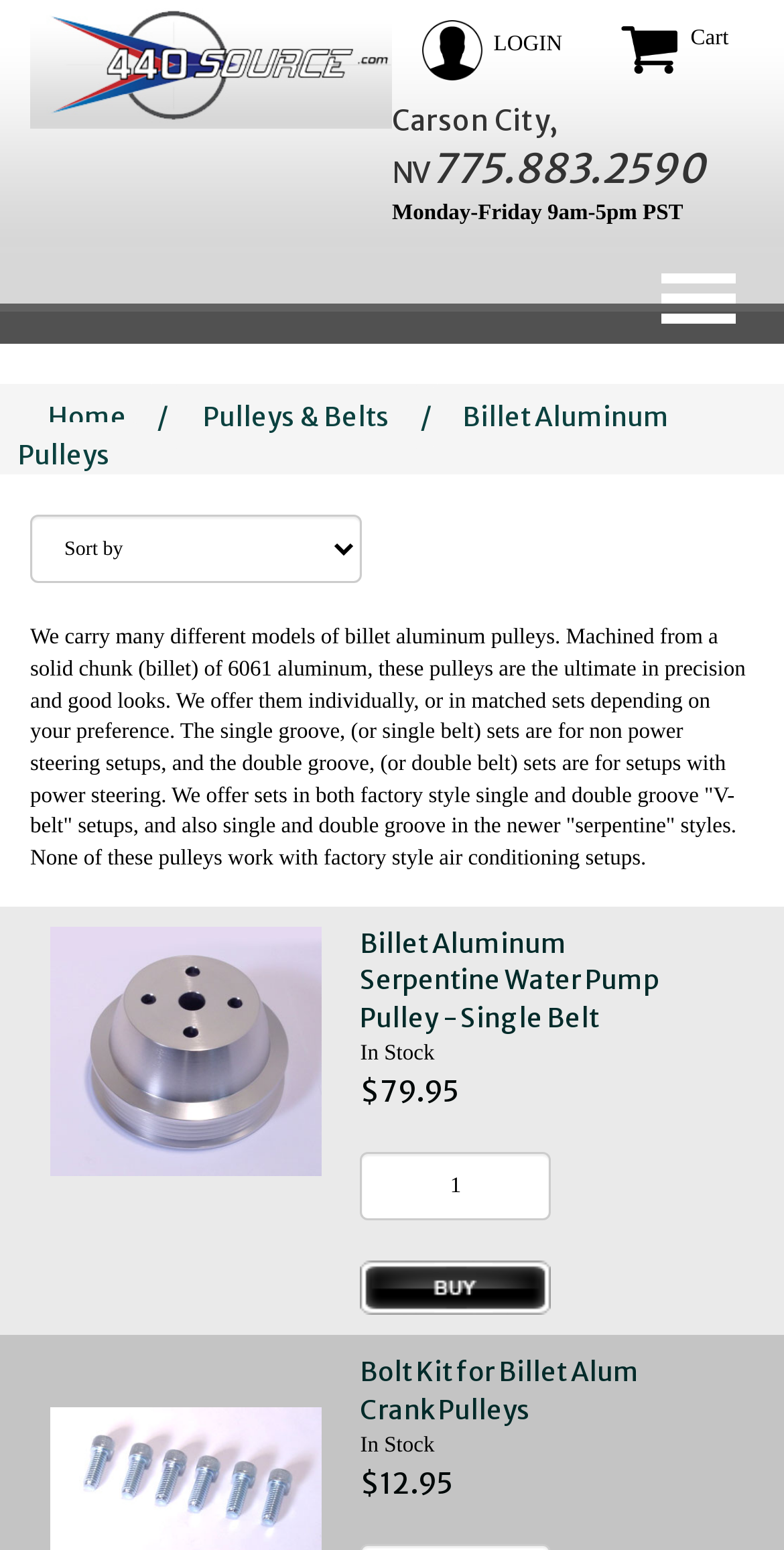Provide a brief response to the question using a single word or phrase: 
What is the business hours of the store?

Monday-Friday 9am-5pm PST